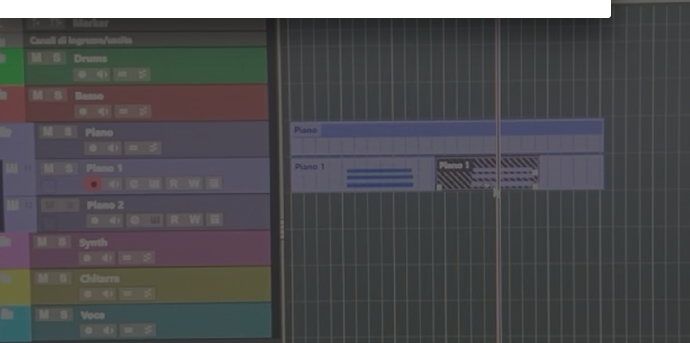Answer the question using only a single word or phrase: 
How many segments are labeled 'Piano 1'?

Two